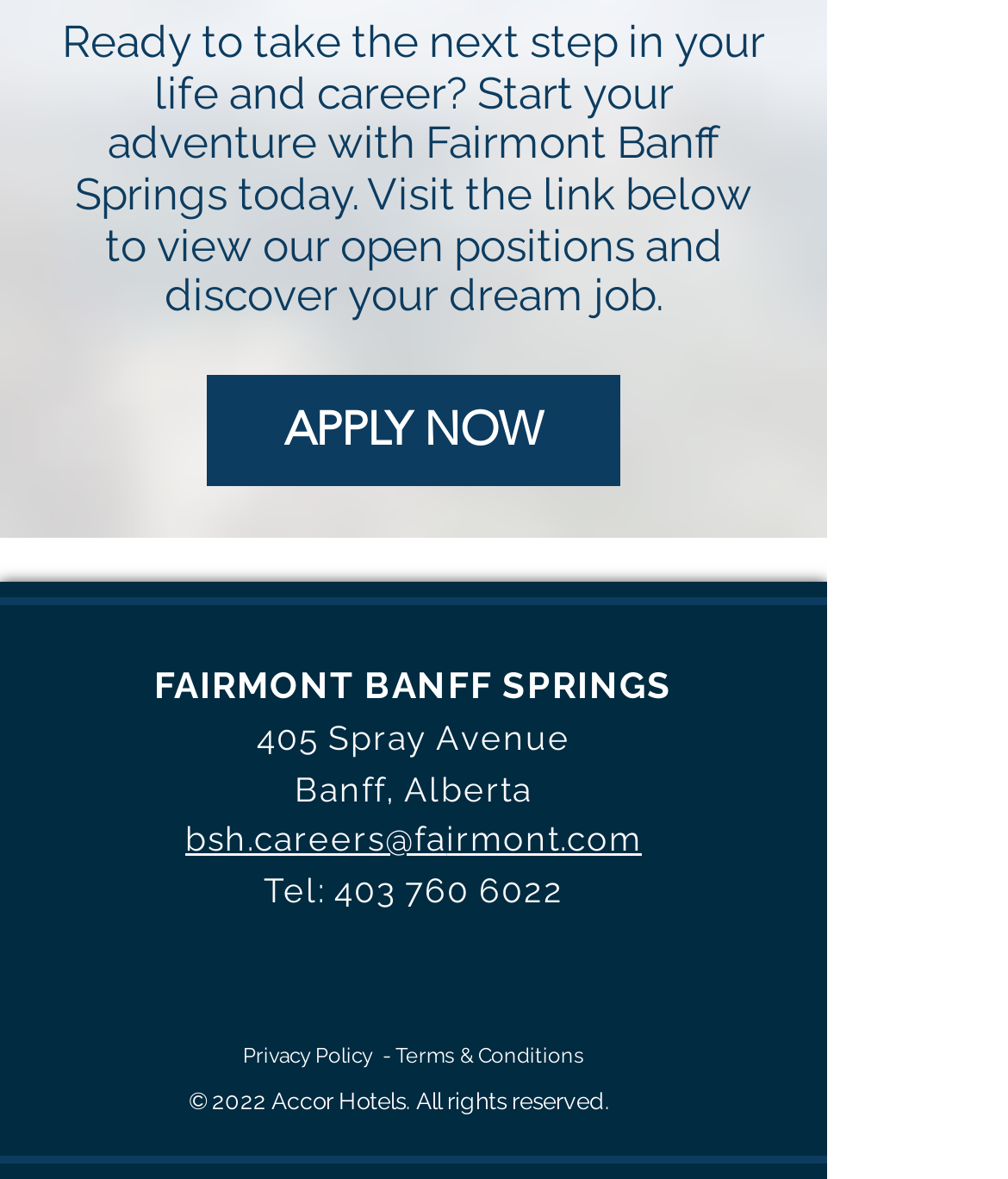Provide the bounding box coordinates of the UI element this sentence describes: "aria-label="YouTube - White Circle"".

[0.385, 0.836, 0.436, 0.879]